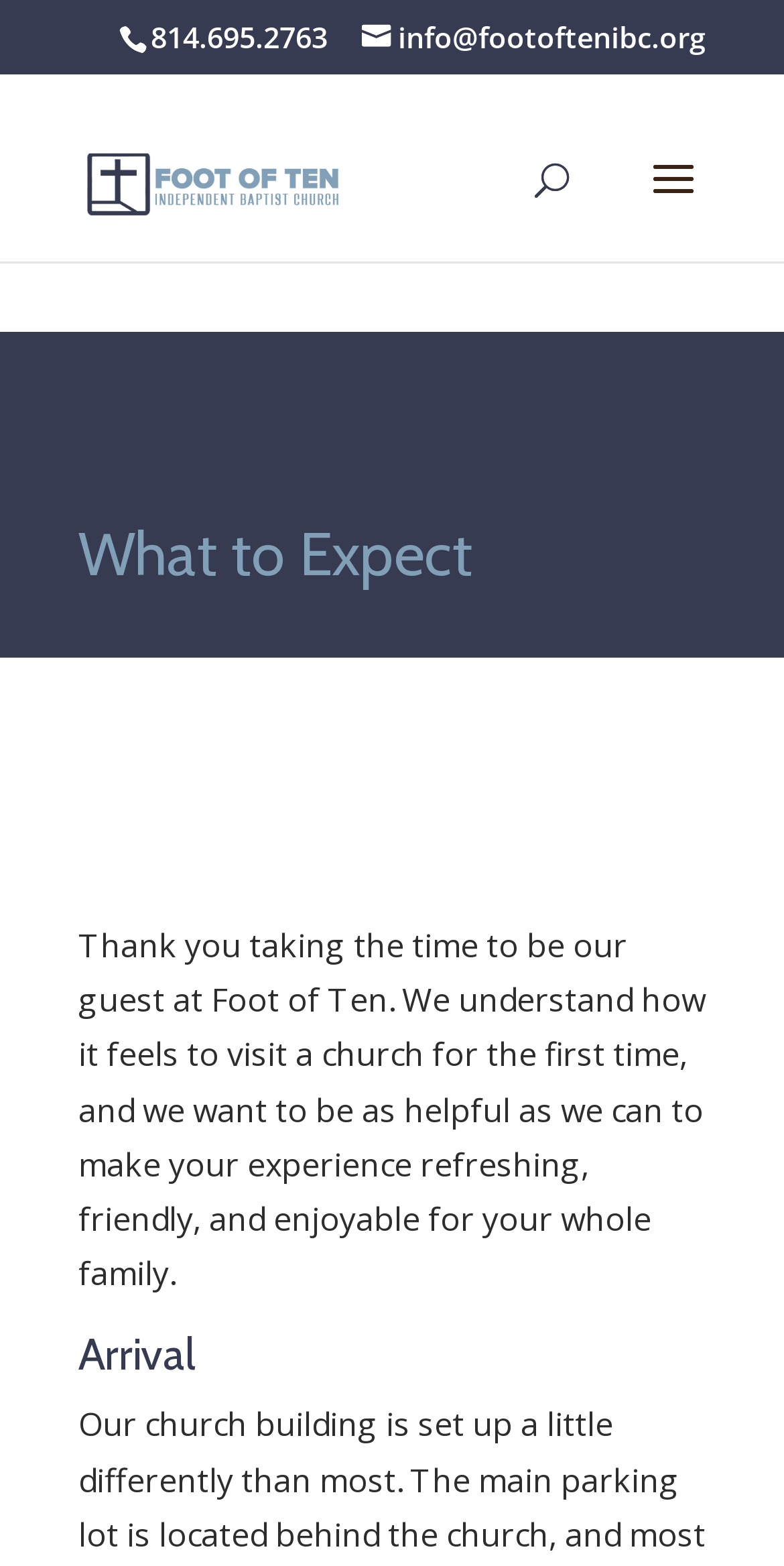Find the bounding box coordinates corresponding to the UI element with the description: "name="s" placeholder="Search …" title="Search for:"". The coordinates should be formatted as [left, top, right, bottom], with values as floats between 0 and 1.

[0.463, 0.064, 0.823, 0.066]